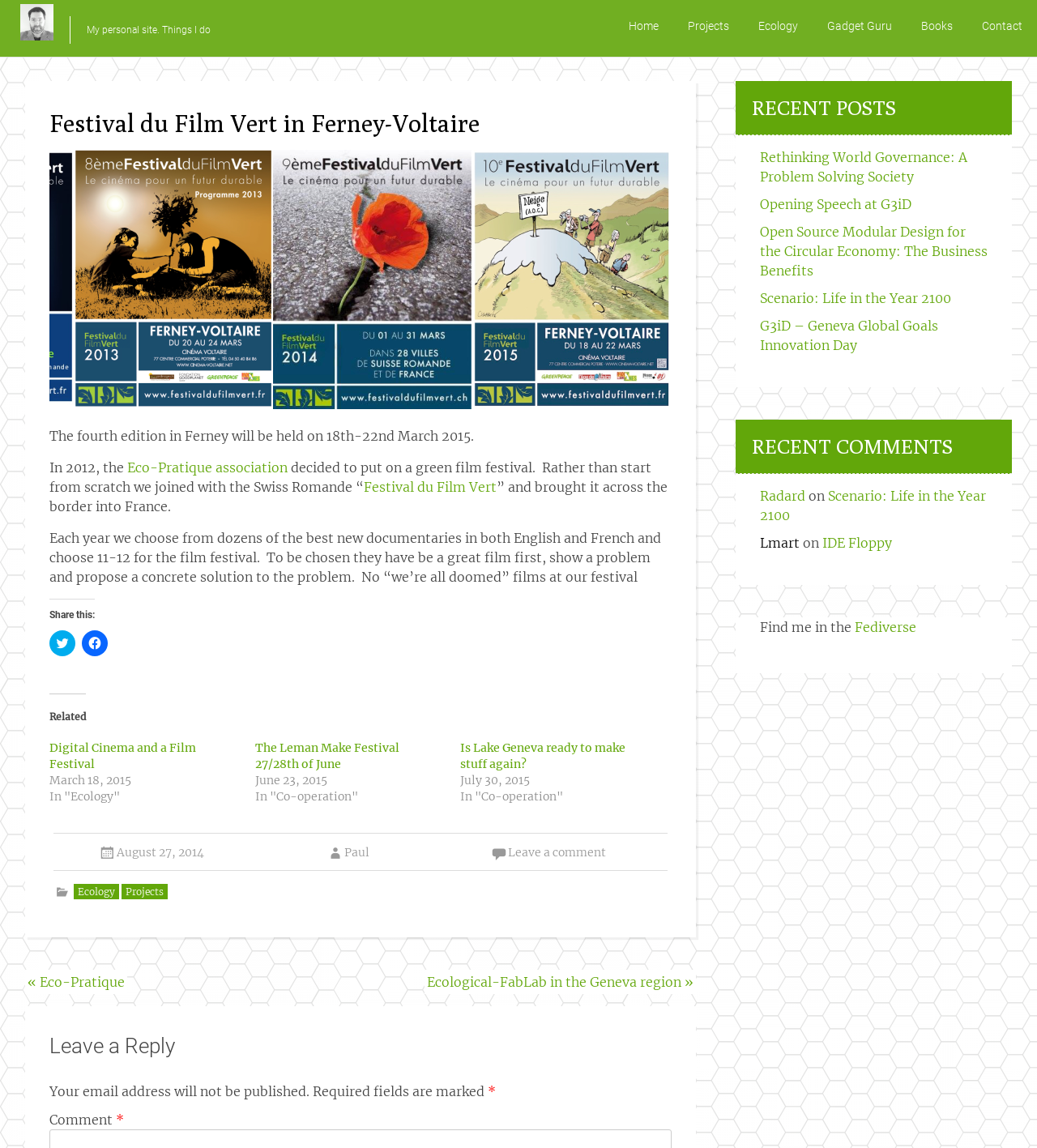Using the provided description IDE Floppy, find the bounding box coordinates for the UI element. Provide the coordinates in (top-left x, top-left y, bottom-right x, bottom-right y) format, ensuring all values are between 0 and 1.

[0.793, 0.466, 0.86, 0.48]